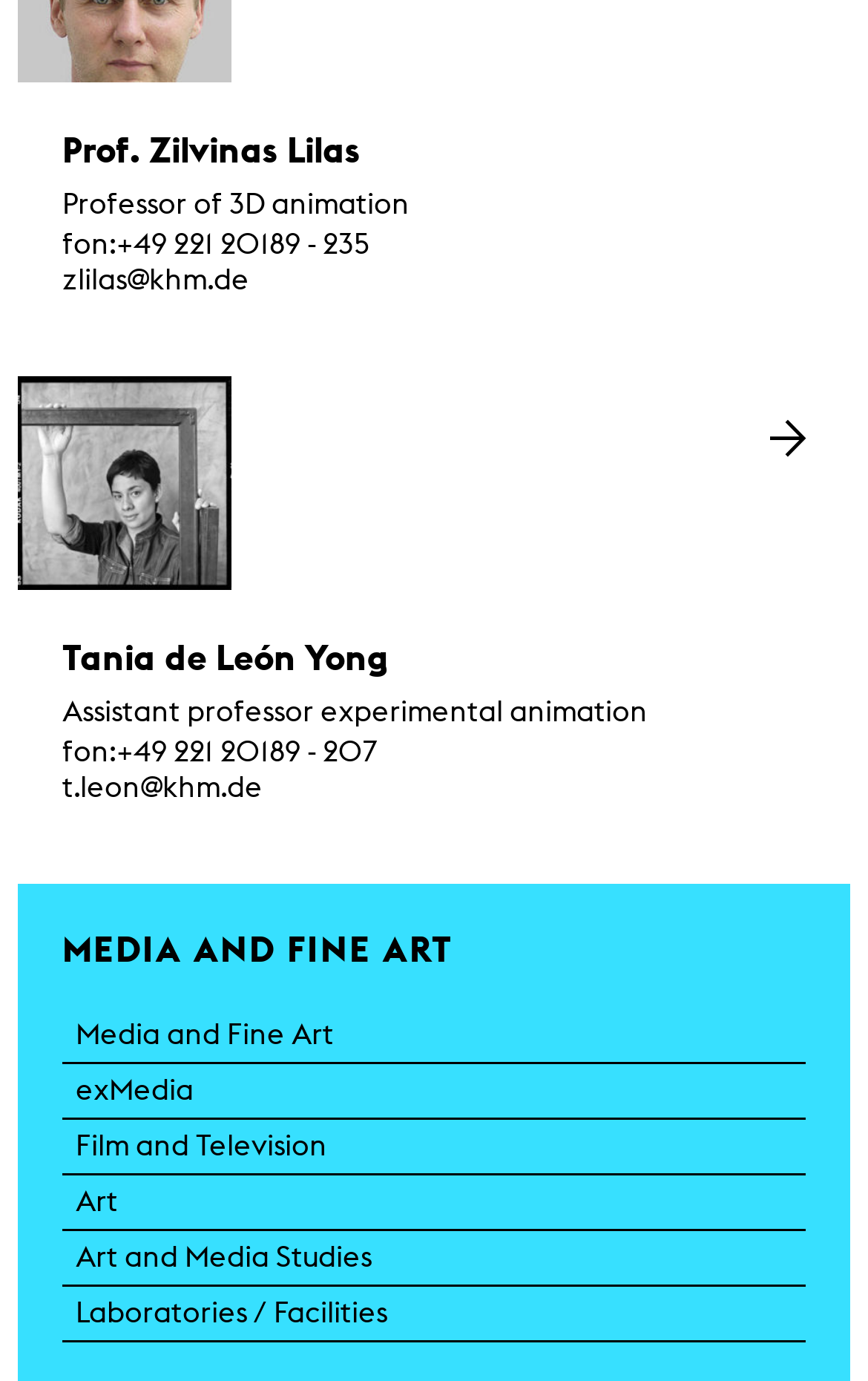Locate the bounding box coordinates of the area that needs to be clicked to fulfill the following instruction: "Check the Laboratories / Facilities webpage". The coordinates should be in the format of four float numbers between 0 and 1, namely [left, top, right, bottom].

[0.072, 0.932, 0.928, 0.972]